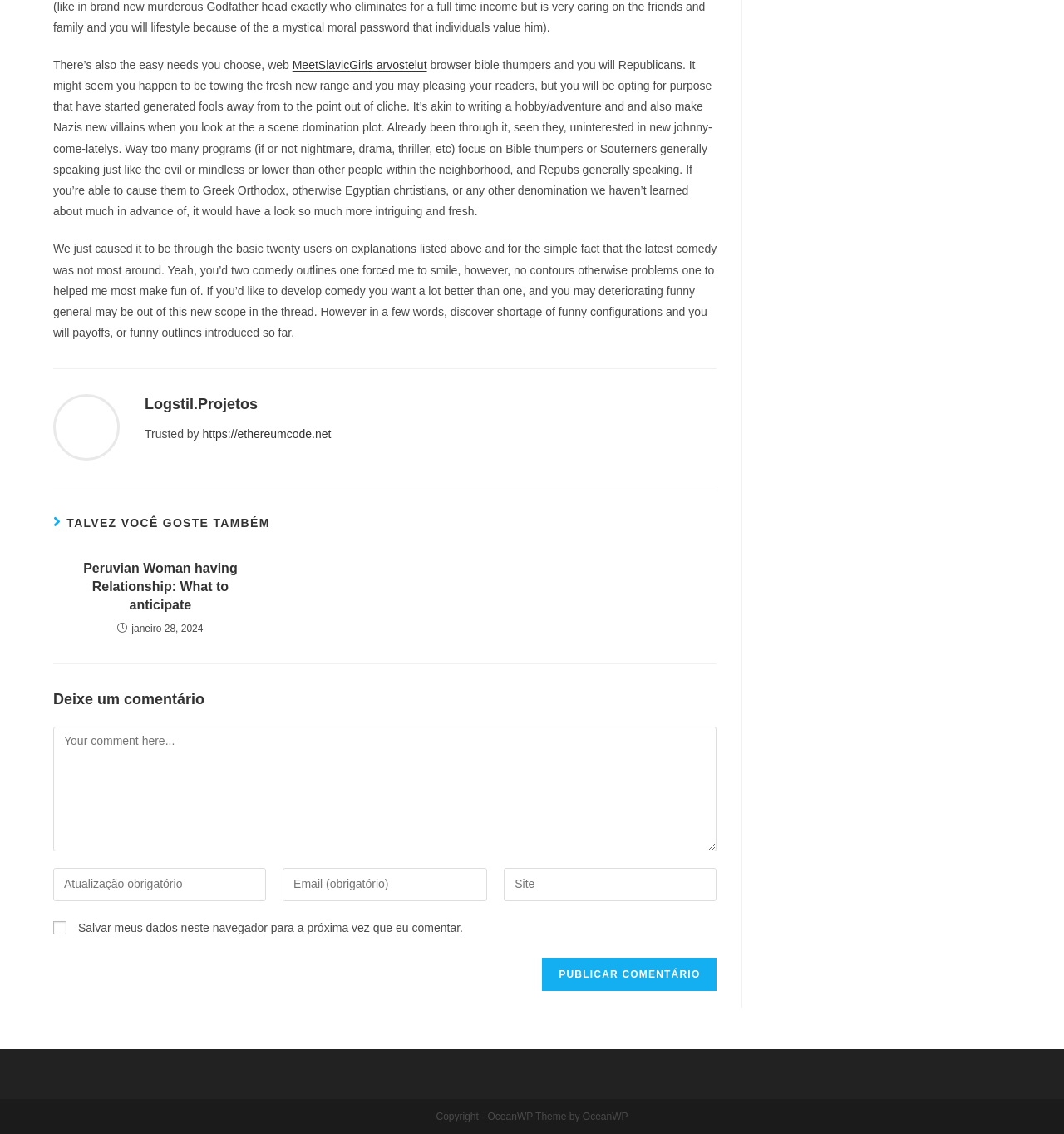Use a single word or phrase to answer the following:
What is the language of the text in the article?

Portuguese